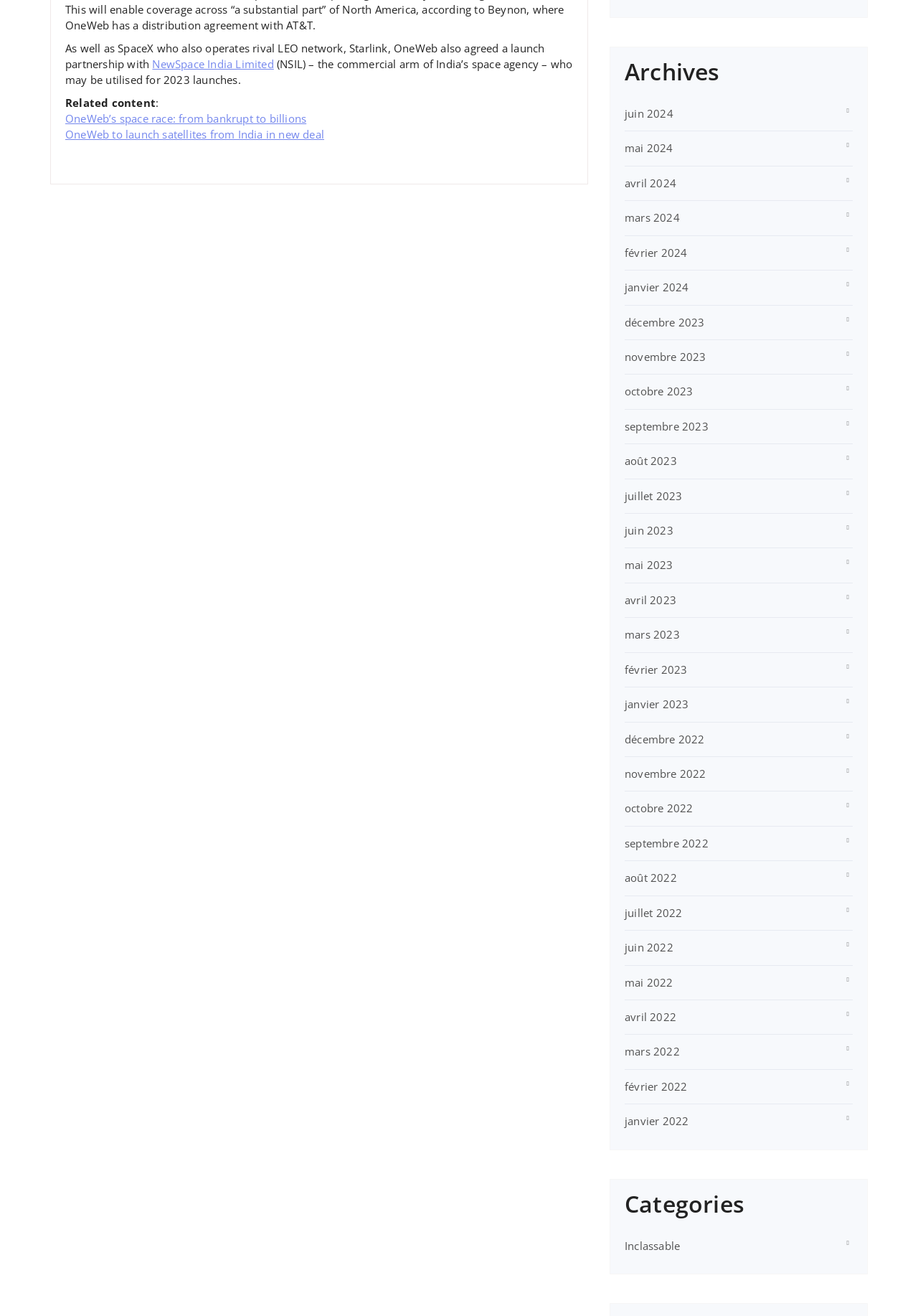Determine the bounding box coordinates for the HTML element mentioned in the following description: "parent_node: Rechercher name="s"". The coordinates should be a list of four floats ranging from 0 to 1, represented as [left, top, right, bottom].

[0.043, 0.214, 0.957, 0.241]